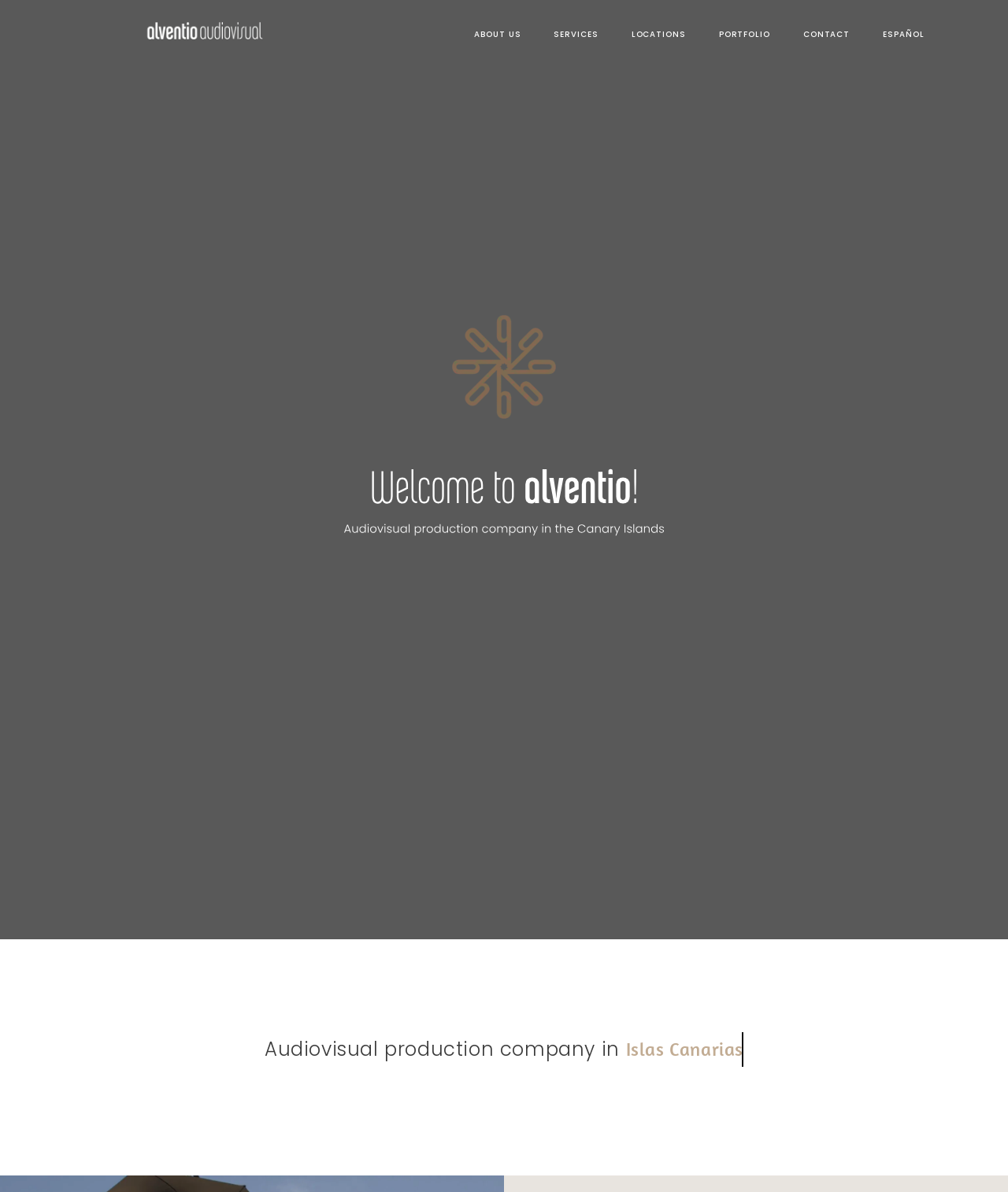What type of company is Alventio? Look at the image and give a one-word or short phrase answer.

Audiovisual production company